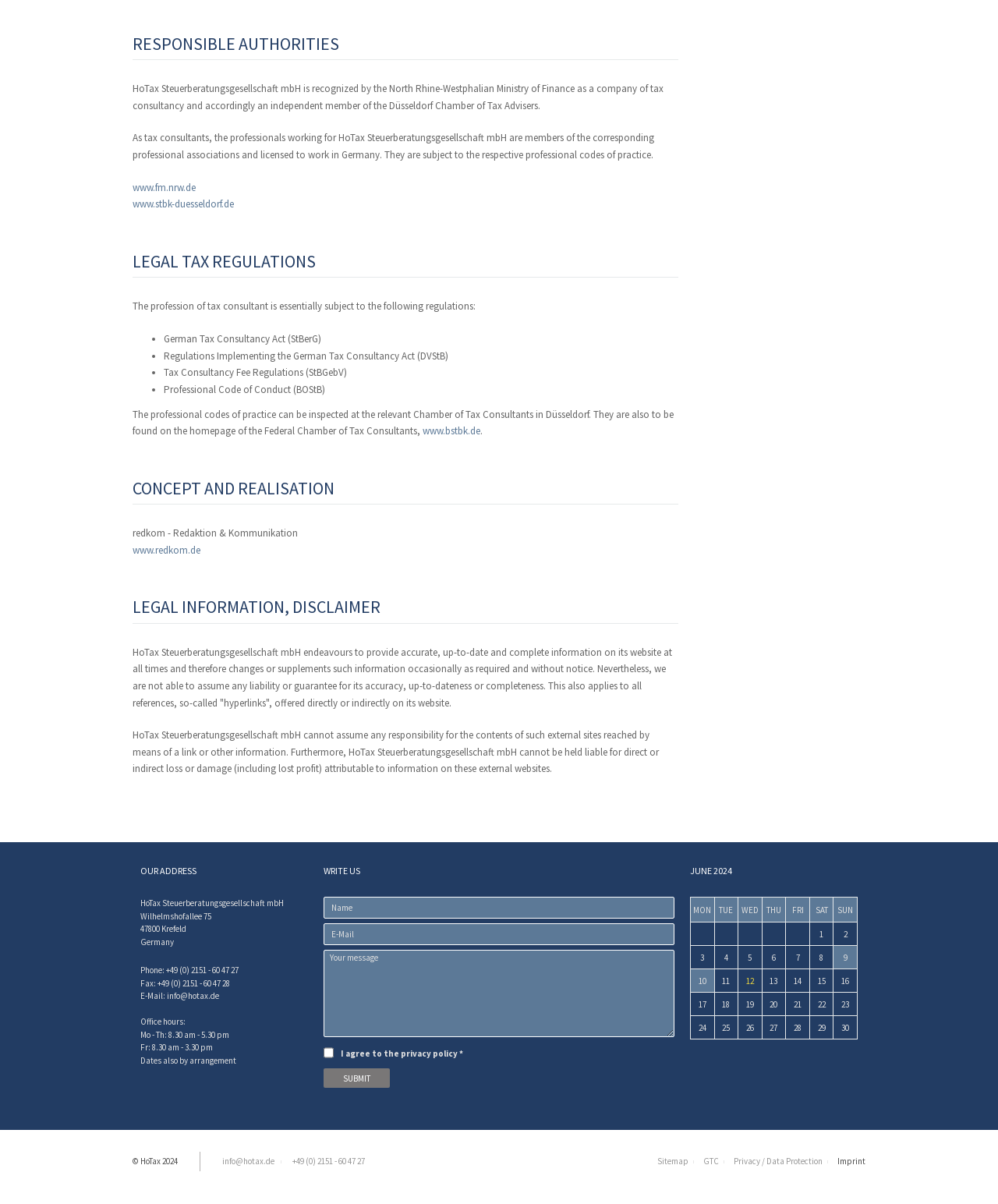Provide the bounding box coordinates of the UI element that matches the description: "privacy policy".

[0.402, 0.87, 0.459, 0.88]